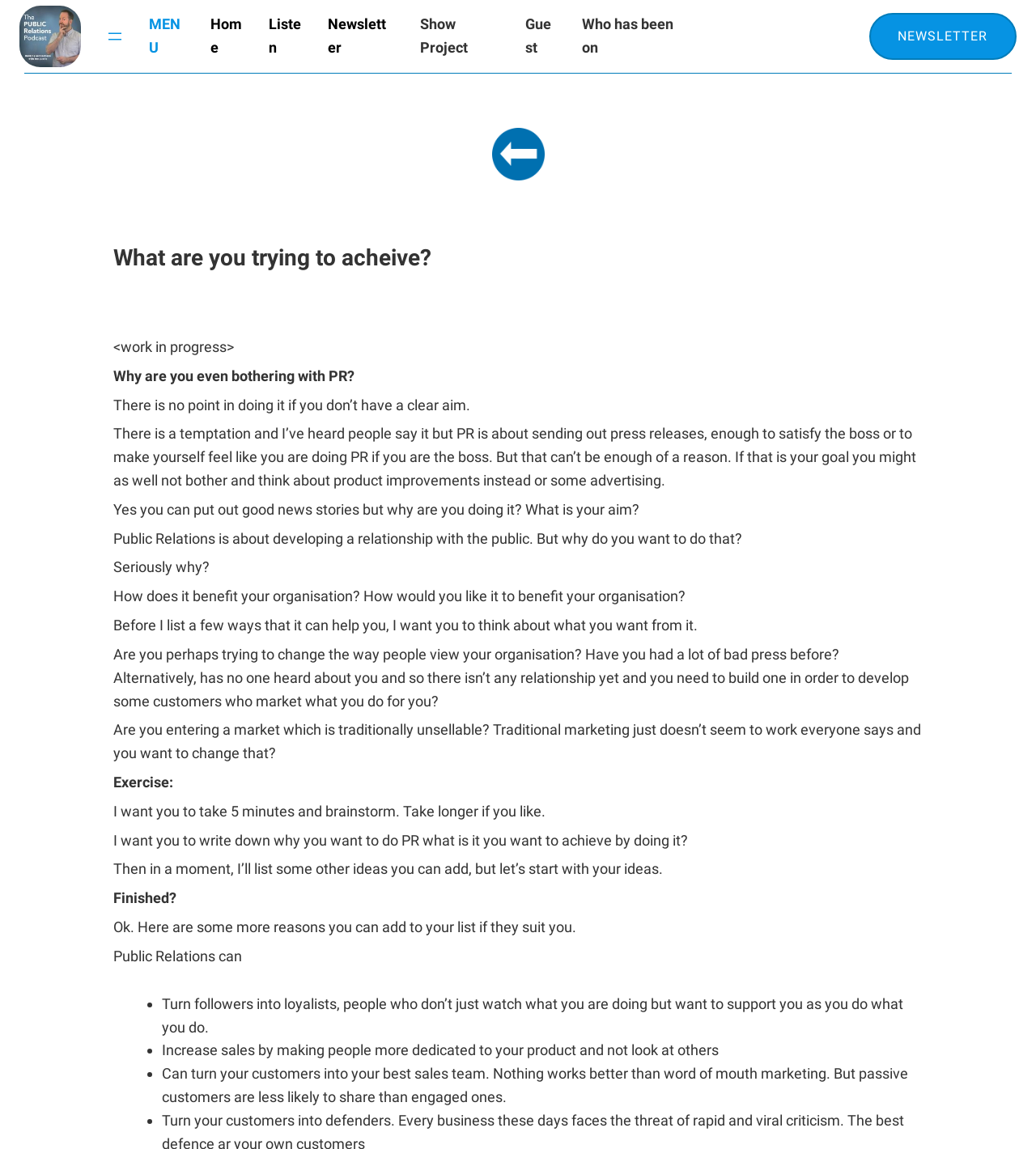Explain in detail what you observe on this webpage.

This webpage appears to be a podcast or blog post about public relations, with a focus on setting clear goals and understanding the purpose of PR. 

At the top of the page, there is a navigation menu with links to "Home", "Listen", "Newsletter", "Show Project", "Guest", and "Who has been on". On the right side of the navigation menu, there is a button to open a menu. 

Below the navigation menu, there is a horizontal separator line. 

The main content of the page is a long text passage that discusses the importance of having a clear aim when doing PR. The text is divided into several paragraphs, with headings and static text elements. The passage starts with a question, "What are you trying to achieve?", and then explains that PR is not just about sending out press releases, but about developing a relationship with the public. 

The text then asks the reader to think about what they want to achieve with PR, and provides some examples of possible goals, such as changing the way people view an organization or building a relationship with customers. 

The passage also includes an exercise, where the reader is asked to take 5 minutes to brainstorm and write down why they want to do PR and what they want to achieve by doing it. 

After the exercise, the text provides some additional reasons why PR can be useful, including turning followers into loyalists, increasing sales, and turning customers into a sales team. These reasons are listed in bullet points. 

Throughout the page, there are several figures and links, but they do not appear to contain any significant content. There is also a newsletter link at the bottom of the page.